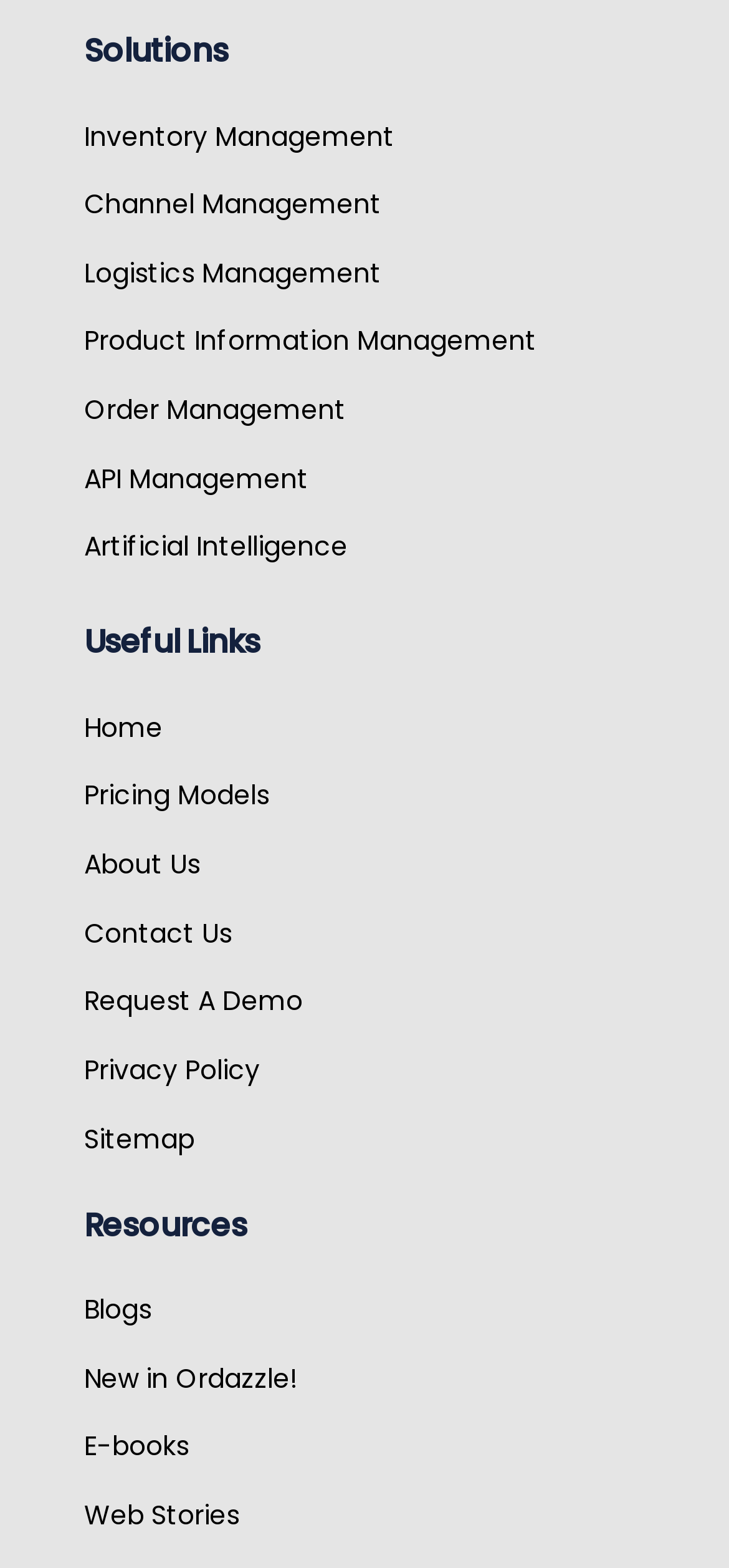Could you specify the bounding box coordinates for the clickable section to complete the following instruction: "Request a demo"?

[0.115, 0.627, 0.454, 0.65]